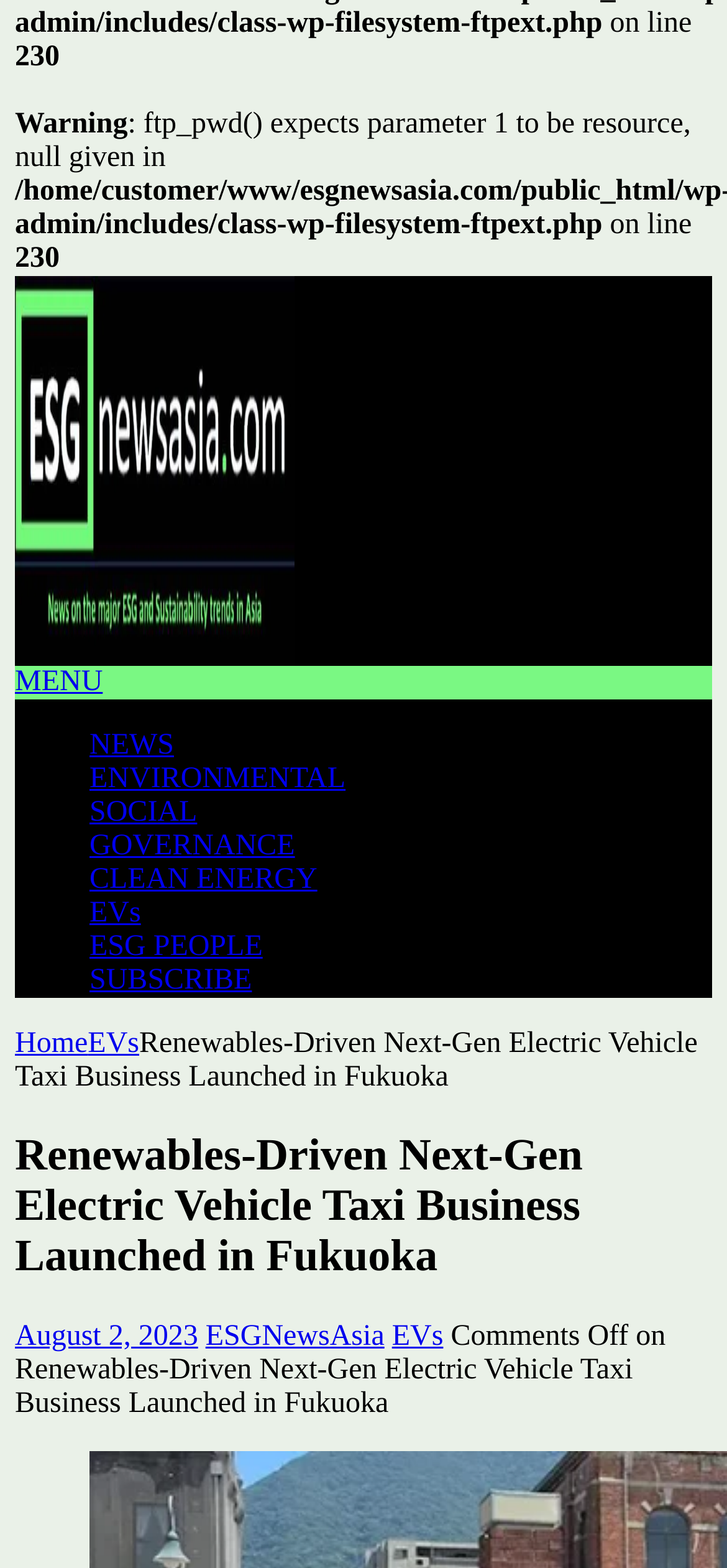What is the title of the latest article?
Observe the image and answer the question with a one-word or short phrase response.

Renewables-Driven Next-Gen Electric Vehicle Taxi Business Launched in Fukuoka